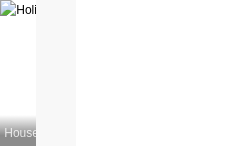From the image, can you give a detailed response to the question below:
What type of accommodation is being described?

The title and the context of the image suggest that the accommodation being described is a holiday home, which is a type of rental property that provides a comfortable stay for tourists.